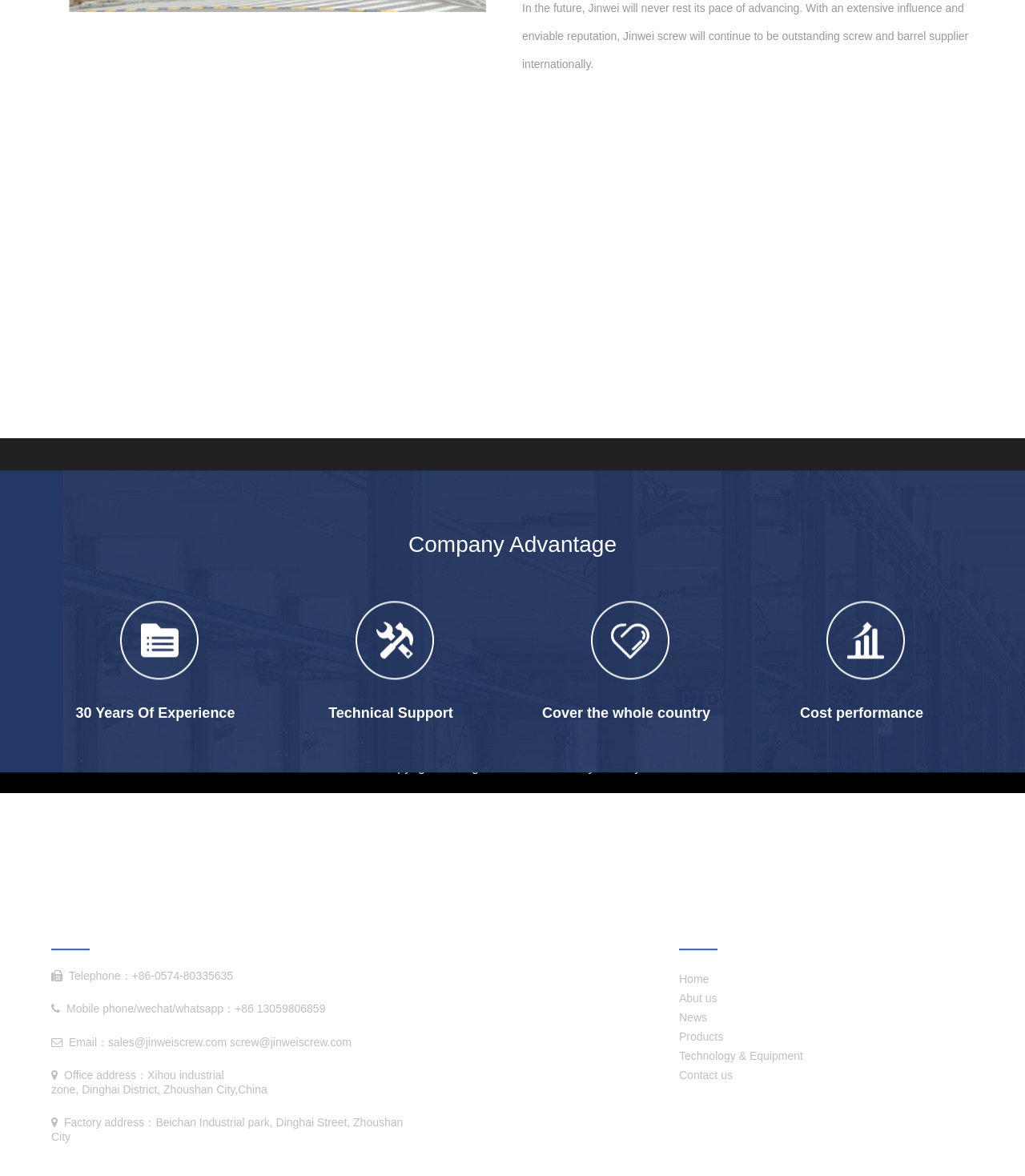How many navigation links are there in the navigation bar?
Please provide a single word or phrase as your answer based on the screenshot.

6